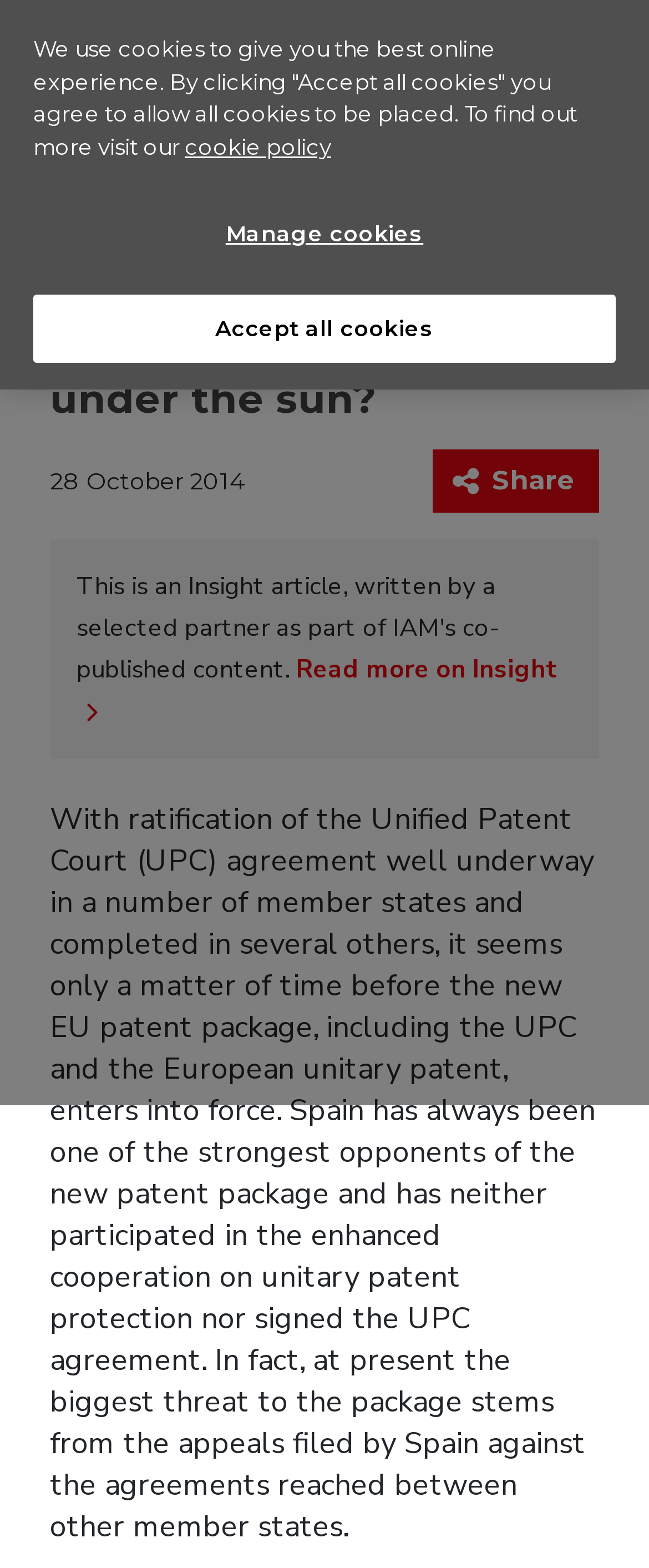Using a single word or phrase, answer the following question: 
What is the logo of the website?

IAM logo